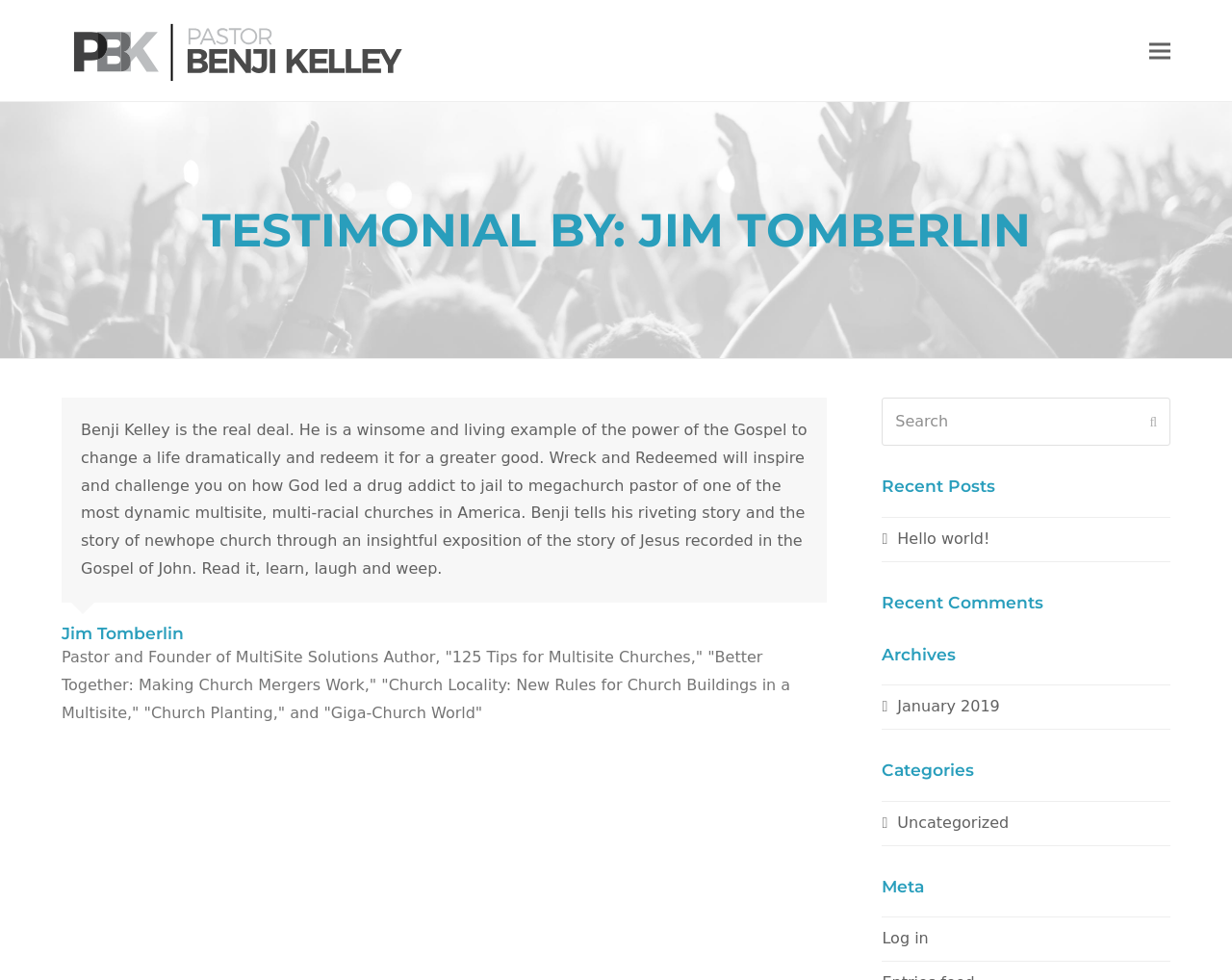Predict the bounding box coordinates for the UI element described as: "Uncategorized". The coordinates should be four float numbers between 0 and 1, presented as [left, top, right, bottom].

[0.716, 0.83, 0.819, 0.848]